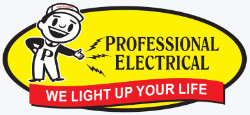Analyze the image and give a detailed response to the question:
What is the shape of the background?

The logo is set against a bright yellow oval background, which provides a visually appealing and distinctive shape that grabs the attention of the viewer.